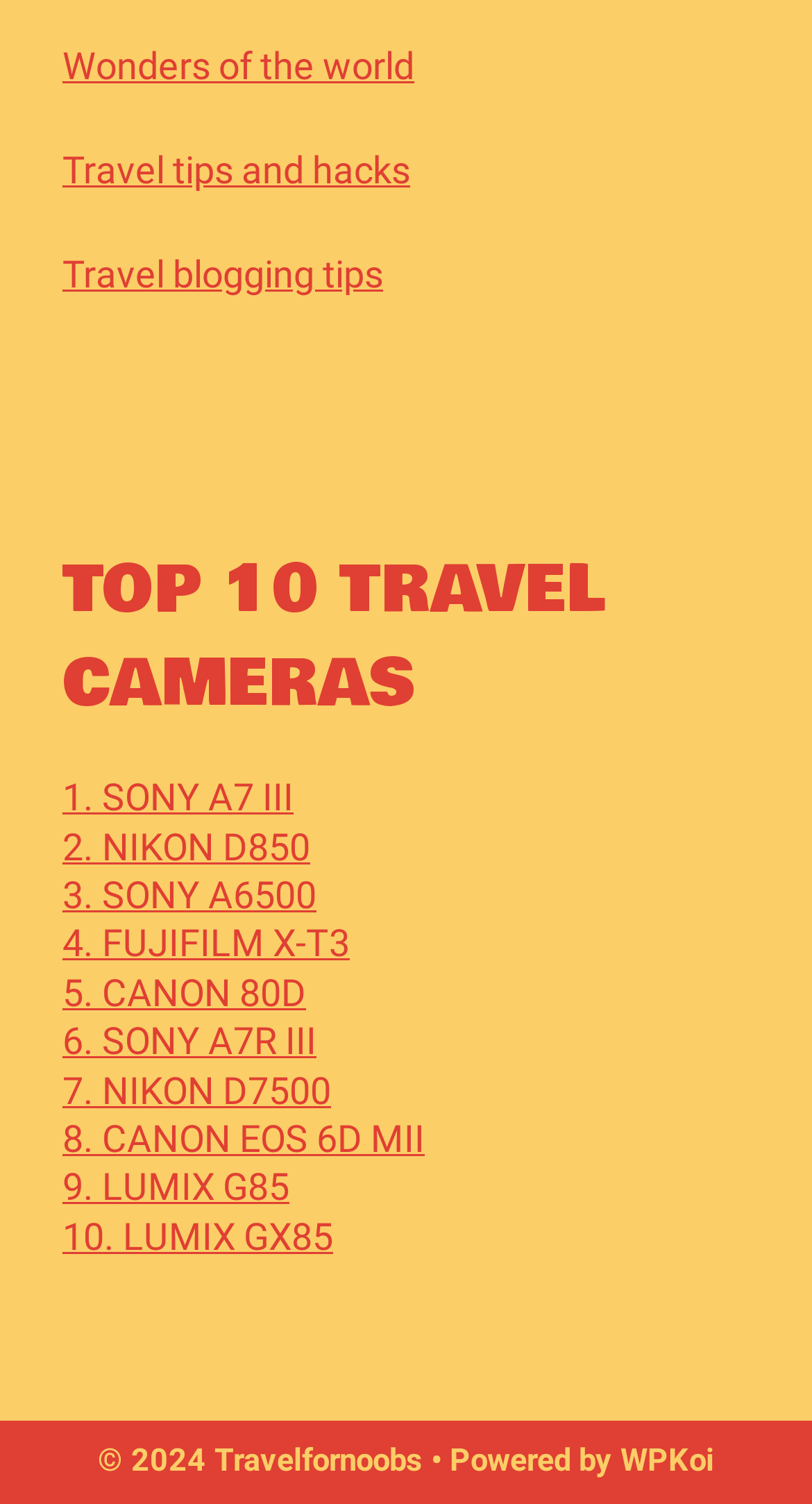What is the rank of the SONY A7 III in the list?
Refer to the image and give a detailed answer to the question.

The rank of the SONY A7 III can be determined by looking at the link '1. SONY A7 III' which is a child element of the complementary element with bounding box coordinates [0.077, 0.362, 0.923, 0.838]. The number '1' in the link text indicates that it is the top-ranked item in the list.